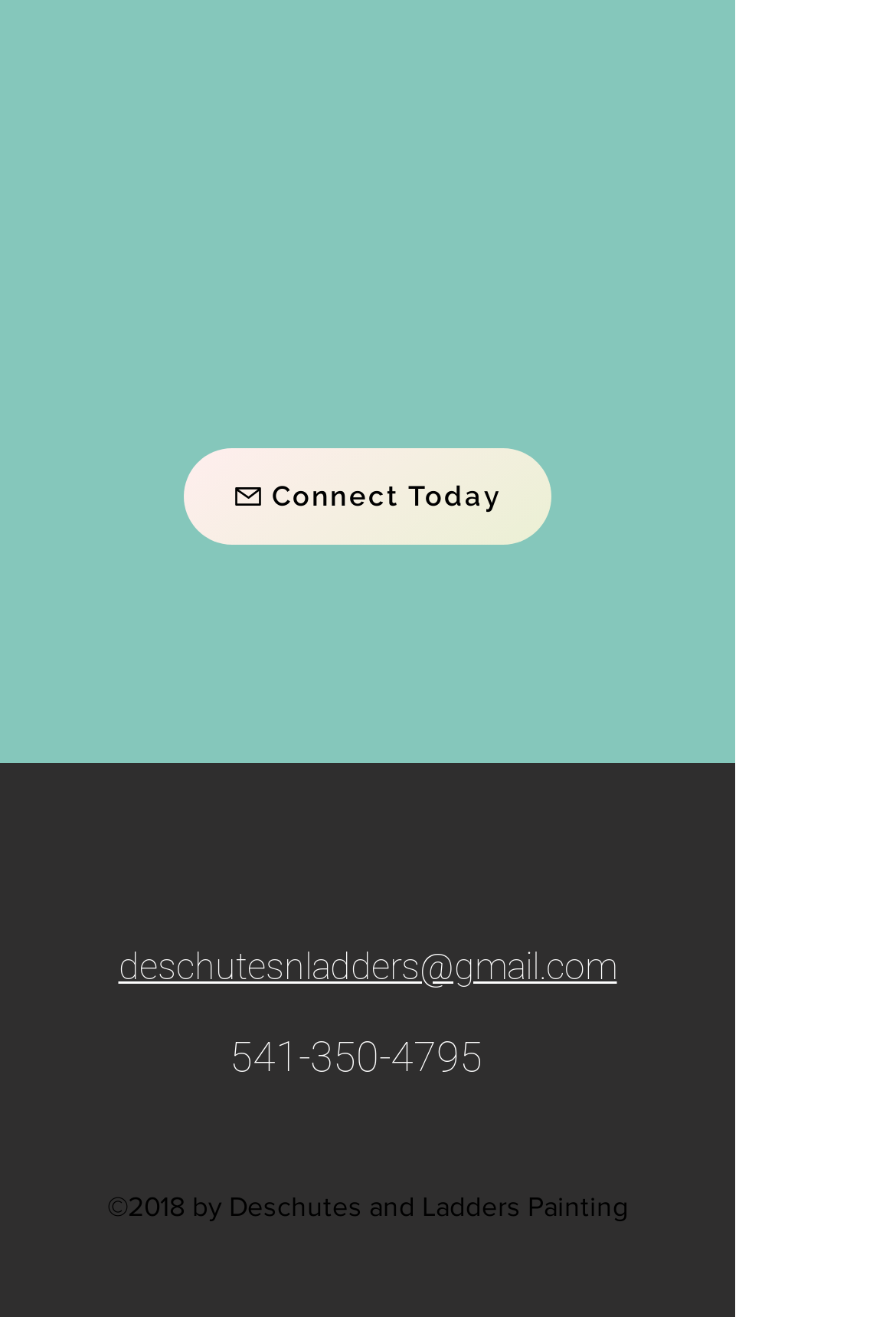What is the company name?
Please describe in detail the information shown in the image to answer the question.

I found the company name by looking at the link element with the text 'Deschutes and Ladders Painting' which is located at the top of the page, and also by looking at the copyright text at the bottom of the page which mentions '©2018 by Deschutes and Ladders Painting'.